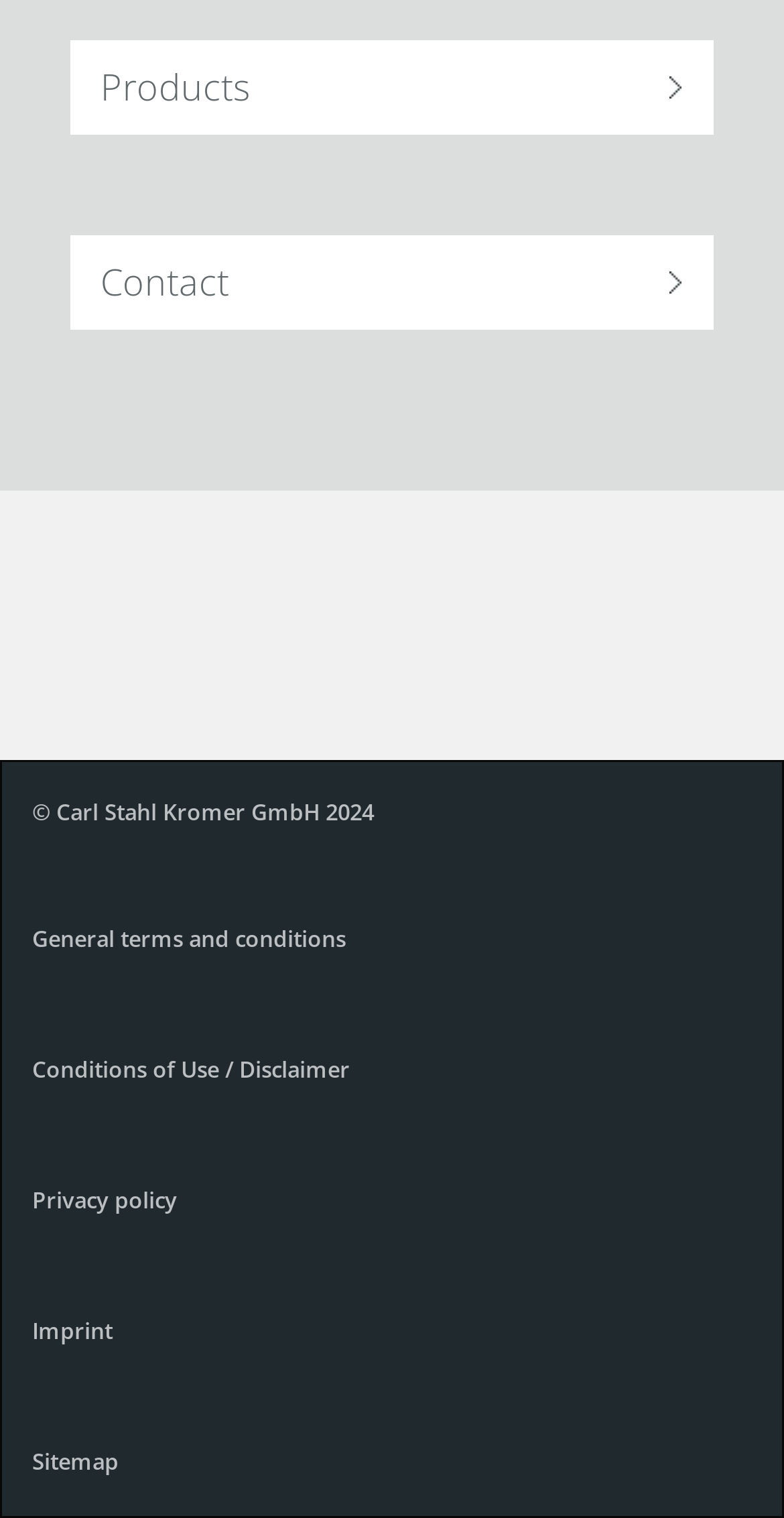What is the last link in the footer section?
Answer the question based on the image using a single word or a brief phrase.

Sitemap